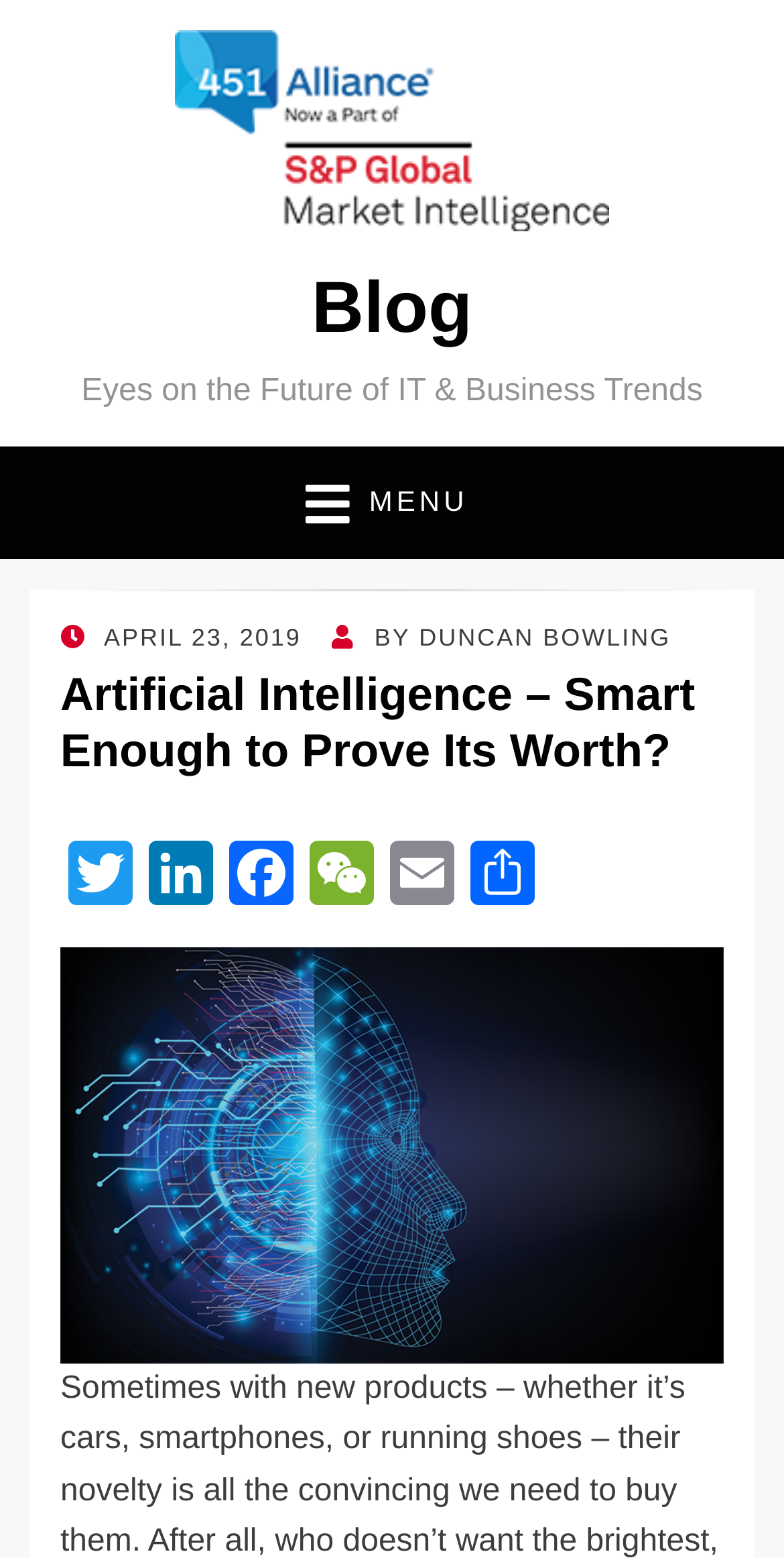What social media platforms are available for sharing?
Please provide an in-depth and detailed response to the question.

The social media platforms available for sharing can be found at the bottom of the webpage, where there are links to 'Twitter', 'LinkedIn', 'Facebook', 'WeChat', and 'Email'.